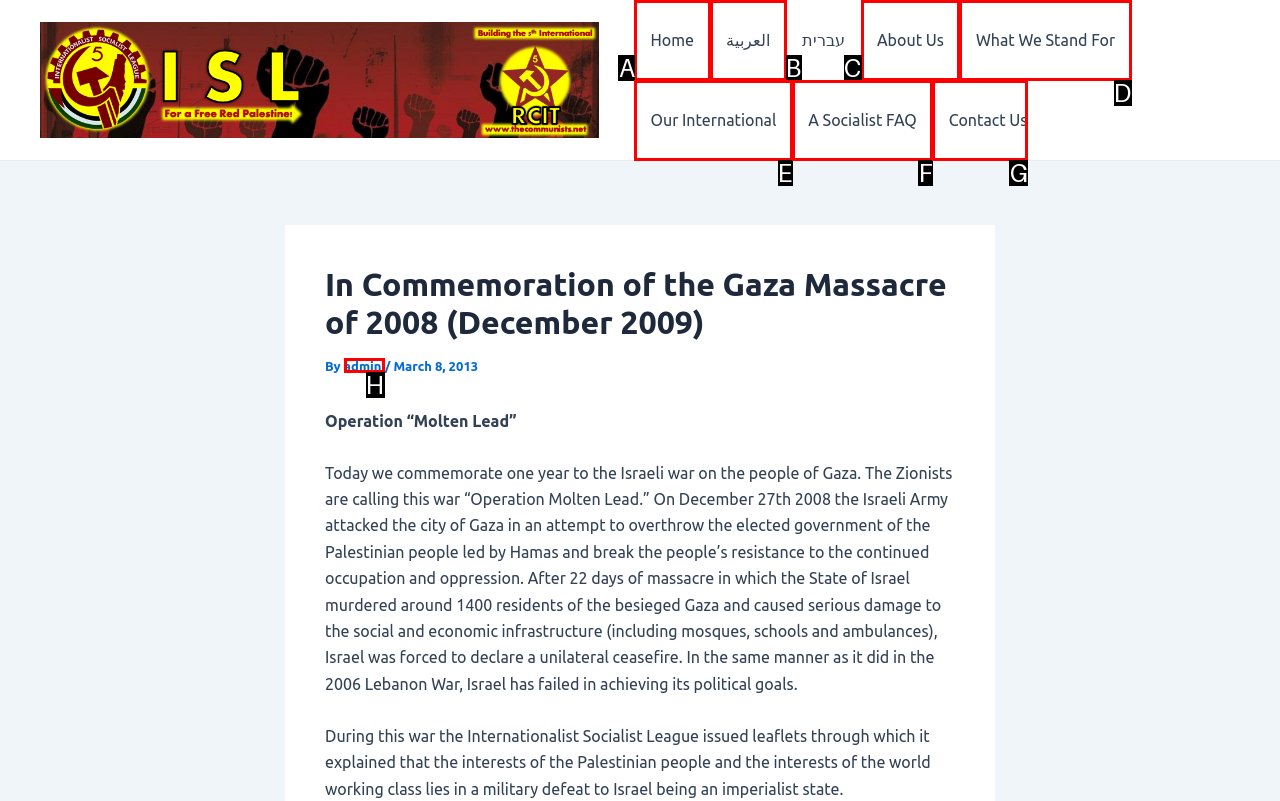Tell me the letter of the UI element I should click to accomplish the task: Click the admin link based on the choices provided in the screenshot.

H